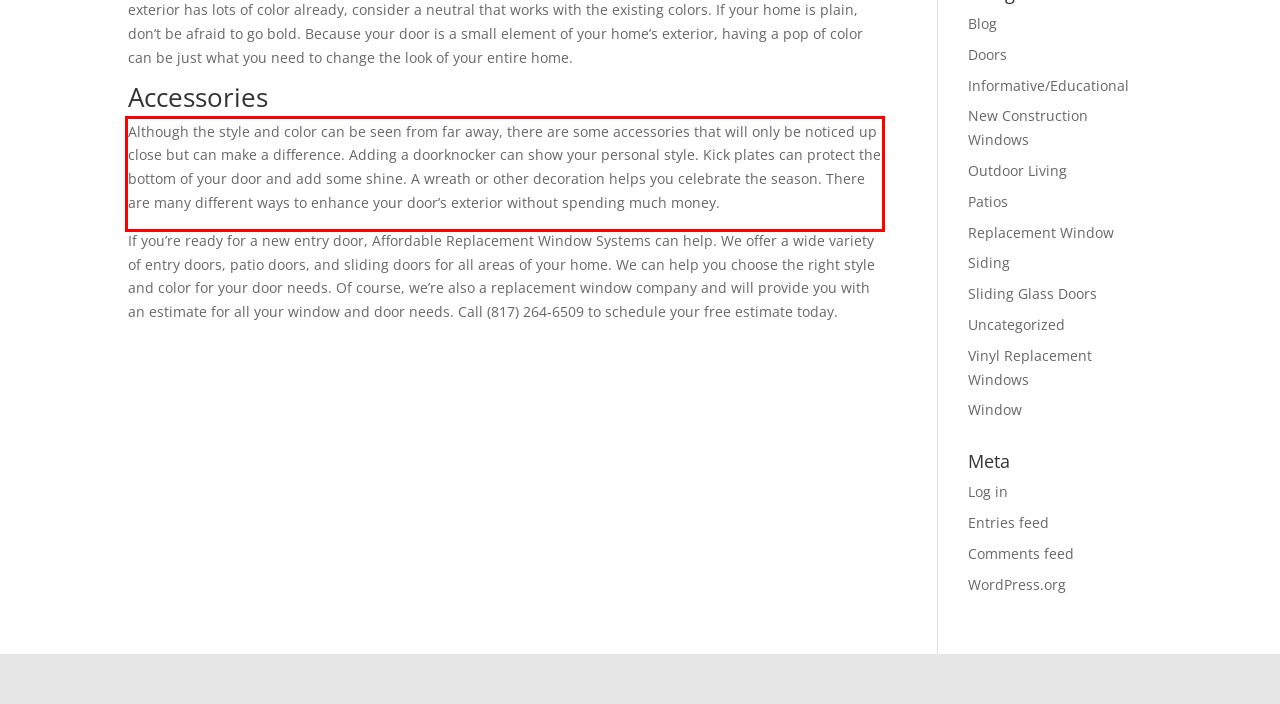Given a screenshot of a webpage, locate the red bounding box and extract the text it encloses.

Although the style and color can be seen from far away, there are some accessories that will only be noticed up close but can make a difference. Adding a doorknocker can show your personal style. Kick plates can protect the bottom of your door and add some shine. A wreath or other decoration helps you celebrate the season. There are many different ways to enhance your door’s exterior without spending much money.